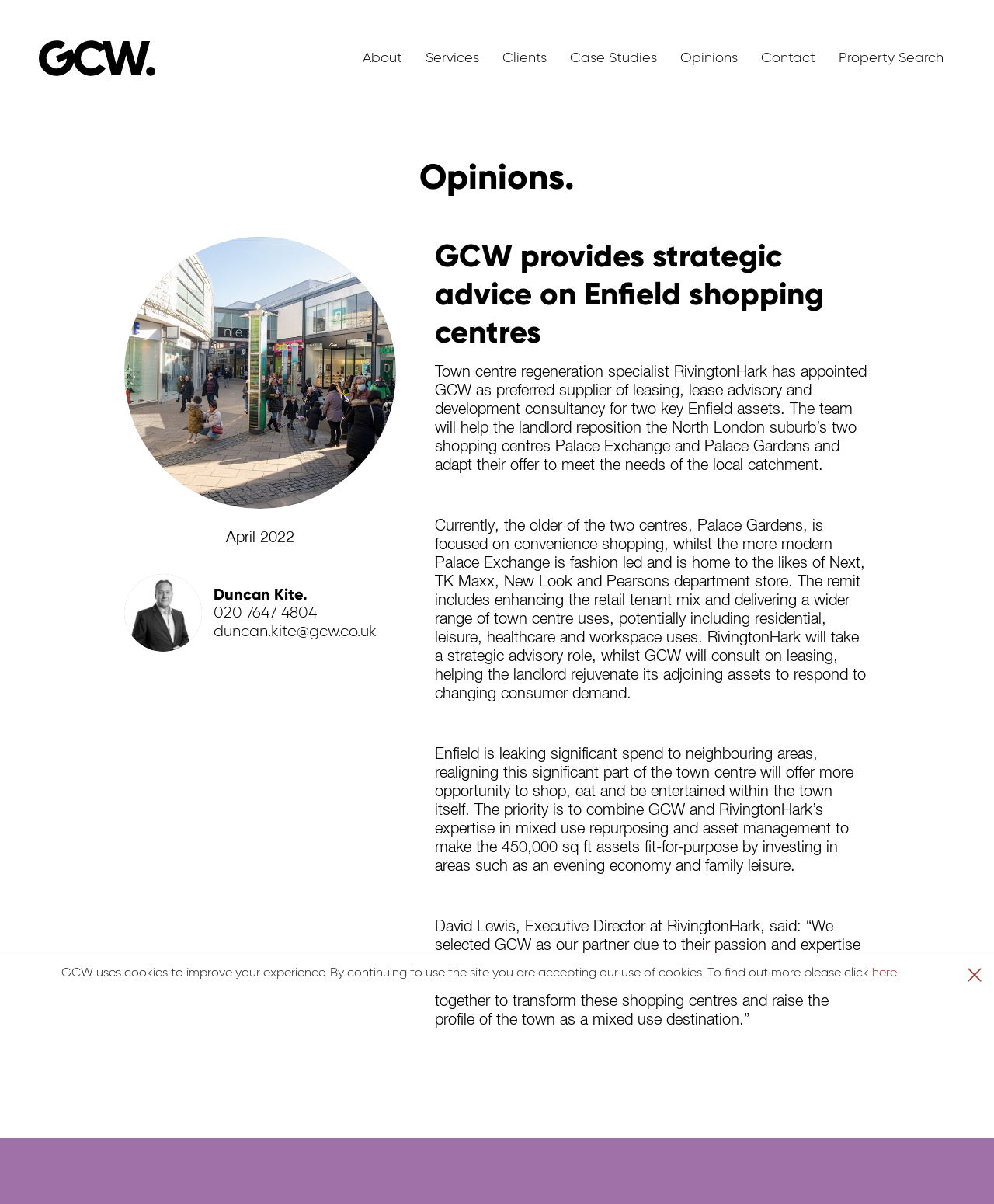Identify the bounding box coordinates for the element that needs to be clicked to fulfill this instruction: "Contact Duncan Kite". Provide the coordinates in the format of four float numbers between 0 and 1: [left, top, right, bottom].

[0.215, 0.486, 0.309, 0.501]